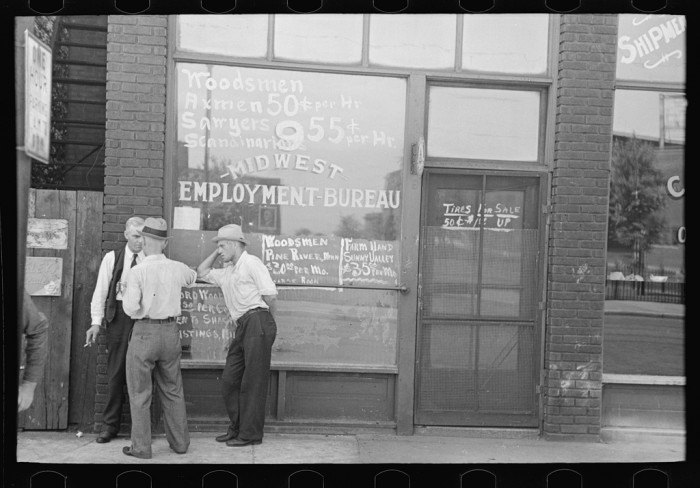Give a detailed account of the visual elements in the image.

This historical photograph captures a moment outside the Midwest Employment Bureau during the Great Depression, a time when economic hardship affected many Americans. Three men, dressed in period attire, converse in front of a storefront adorned with hand-painted signage. The sign highlights various job offerings, specifically targeting woodsmen and sawyers at rates of 50 and 55 cents per hour, respectively, reflecting the desperate search for employment during this difficult era.

The extensive window display includes additional job listings, including positions in locations like Pine River and Twin Valley, indicating the efforts to connect individuals with available work. The surrounding architecture and signage evoke a sense of the 1930s, underscoring the dire economic conditions faced by many during the Dust Bowl and subsequent Great Depression. The image serves as a poignant reminder of the resilience of those seeking work amid widespread scarcity and uncertainty.